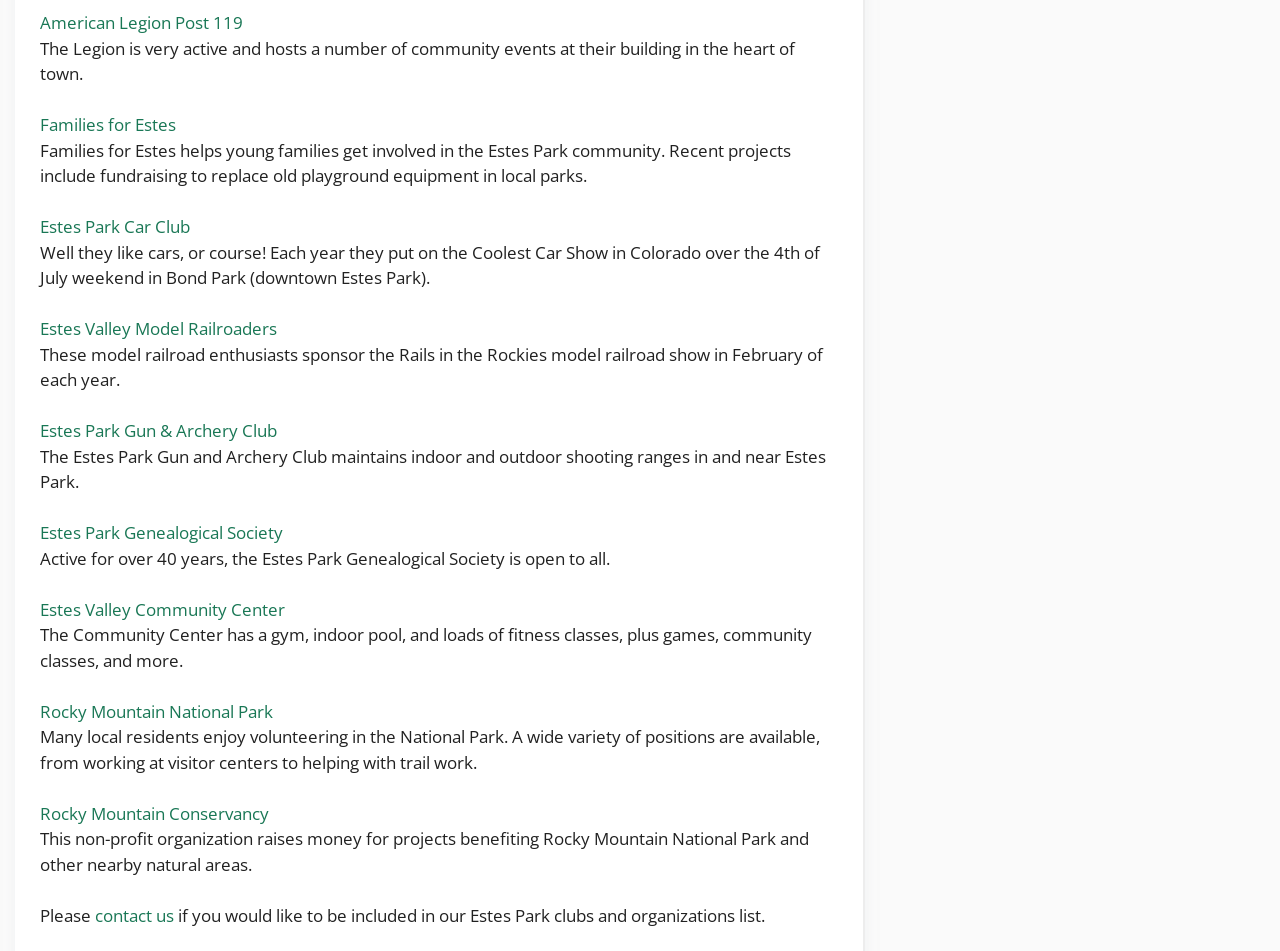Find the bounding box coordinates of the element to click in order to complete the given instruction: "Explore Estes Park Car Club."

[0.031, 0.226, 0.148, 0.251]